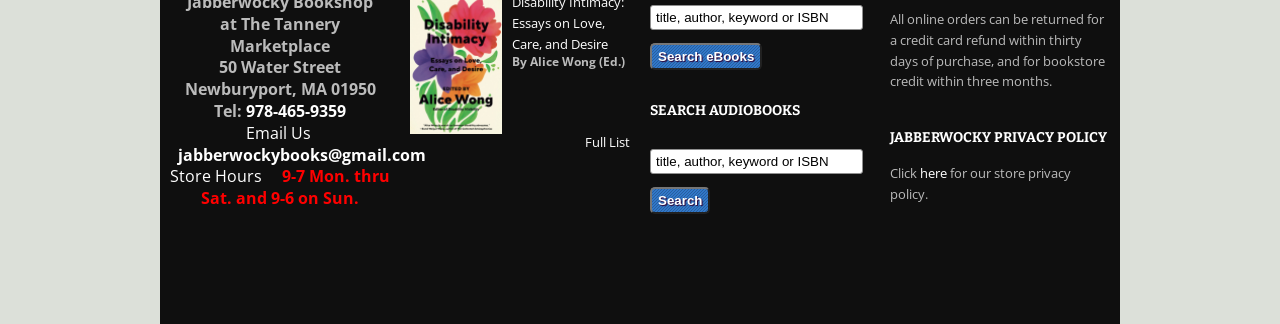Point out the bounding box coordinates of the section to click in order to follow this instruction: "Go to the homepage".

None